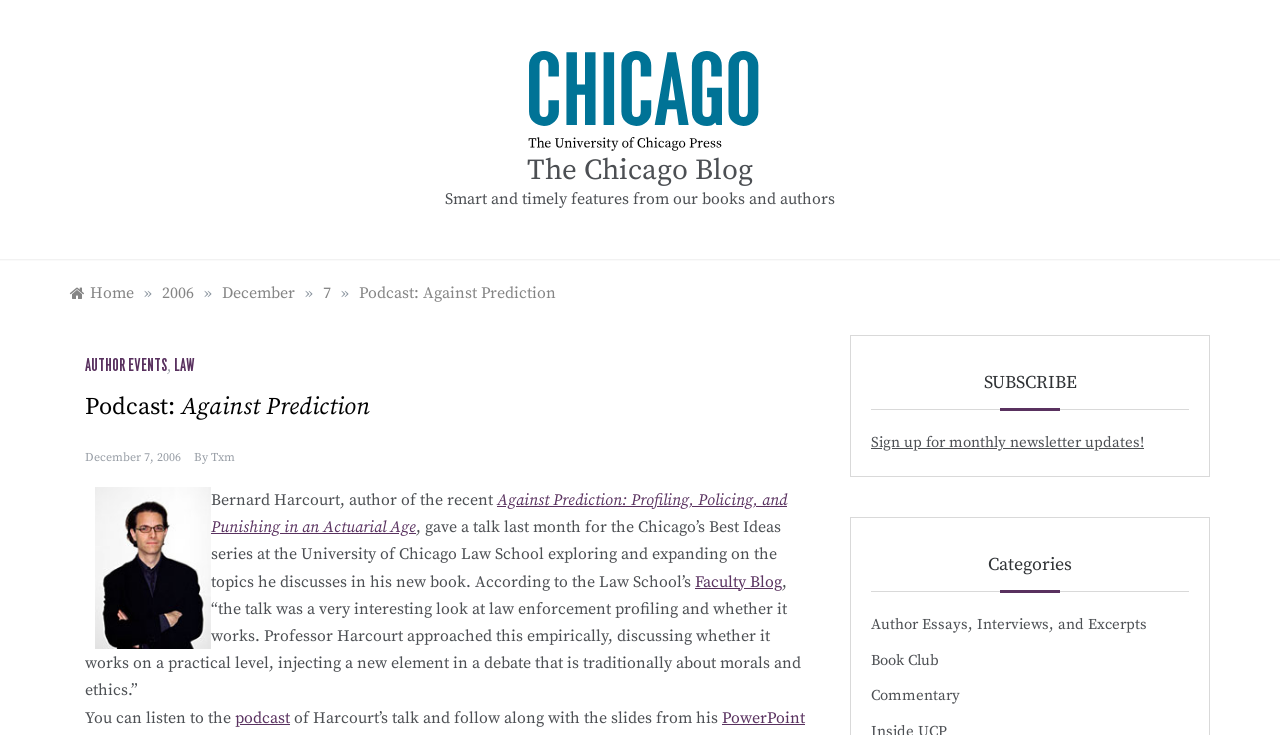Pinpoint the bounding box coordinates of the clickable area necessary to execute the following instruction: "Sign up for monthly newsletter updates". The coordinates should be given as four float numbers between 0 and 1, namely [left, top, right, bottom].

[0.68, 0.589, 0.894, 0.615]